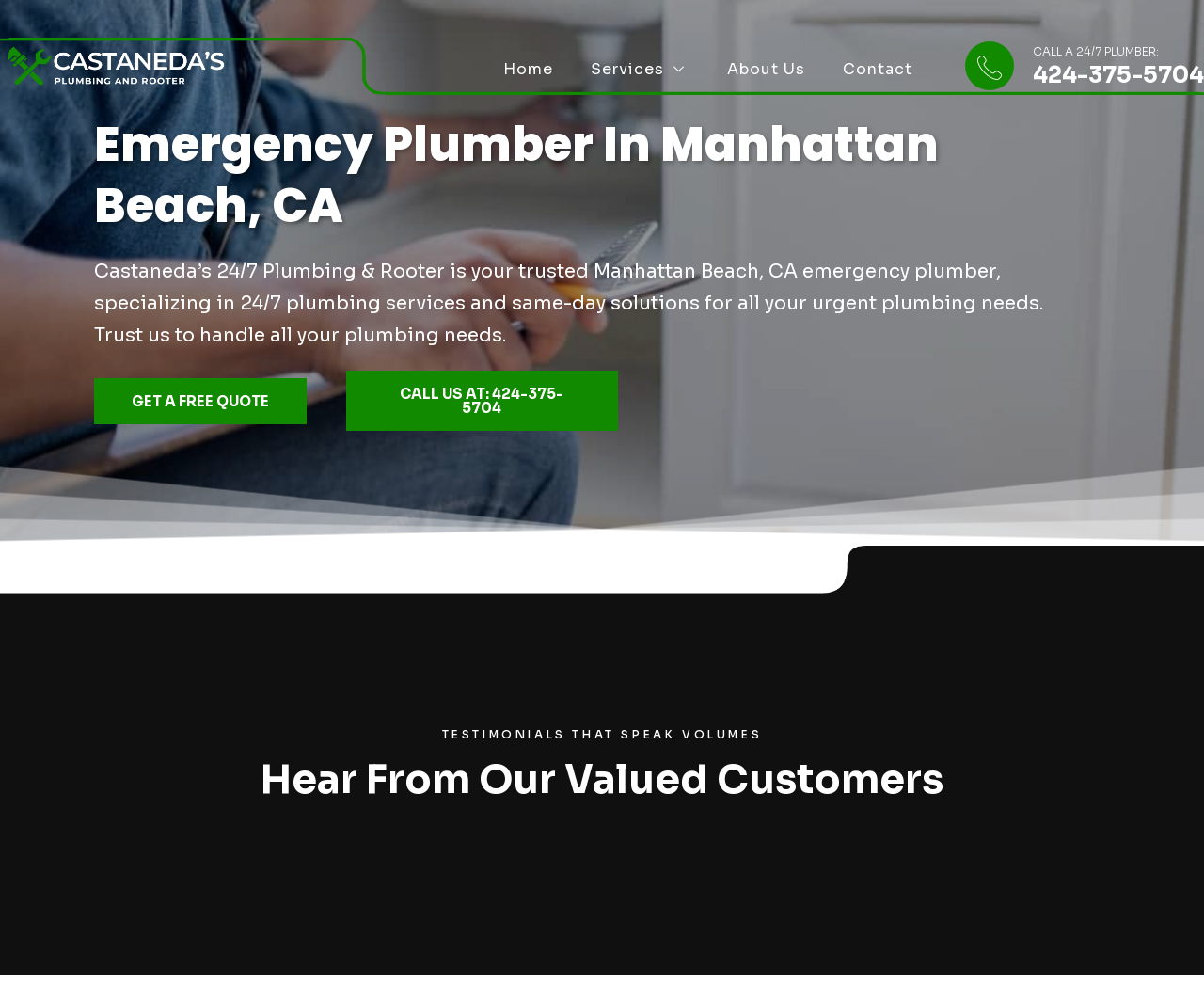Explain the contents of the webpage comprehensively.

The webpage is about Castaneda's 24/7 Plumbing & Rooter, an emergency plumber service in Manhattan Beach, CA. At the top left, there is a logo and a link to the company's name, "Castanedas's 24/7 Plumbing & Rooter". Below this, there is a navigation menu with four links: "Home", "Services", "About Us", and "Contact", aligned horizontally across the top of the page.

The main content of the page starts with a heading "Emergency Plumber In Manhattan Beach, CA" followed by a paragraph of text that describes the company's services and expertise. Below this, there are two calls-to-action: a link to "GET A FREE QUOTE" and a link to "CALL US AT: 424-375-5704" with the company's phone number.

Further down the page, there is a section dedicated to customer testimonials, with a heading "TESTIMONIALS THAT SPEAK VOLUMES" and a subheading "Hear From Our Valued Customers". At the very bottom of the page, there is a prominent call-to-action to "CALL A 24/7 PLUMBER: 424-375-5704" with the company's phone number.